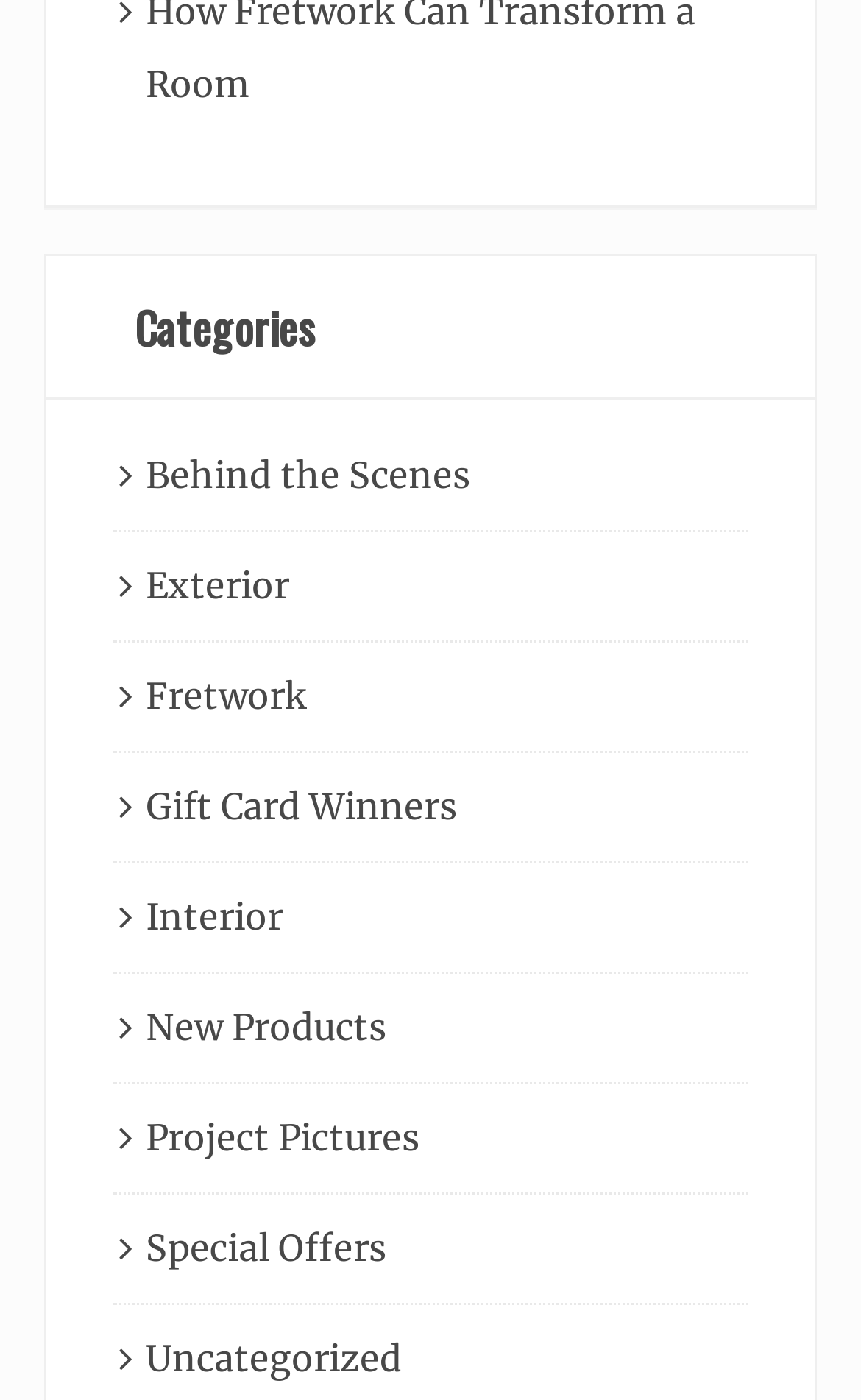Please determine the bounding box coordinates of the element's region to click for the following instruction: "view Behind the Scenes".

[0.169, 0.323, 0.546, 0.354]